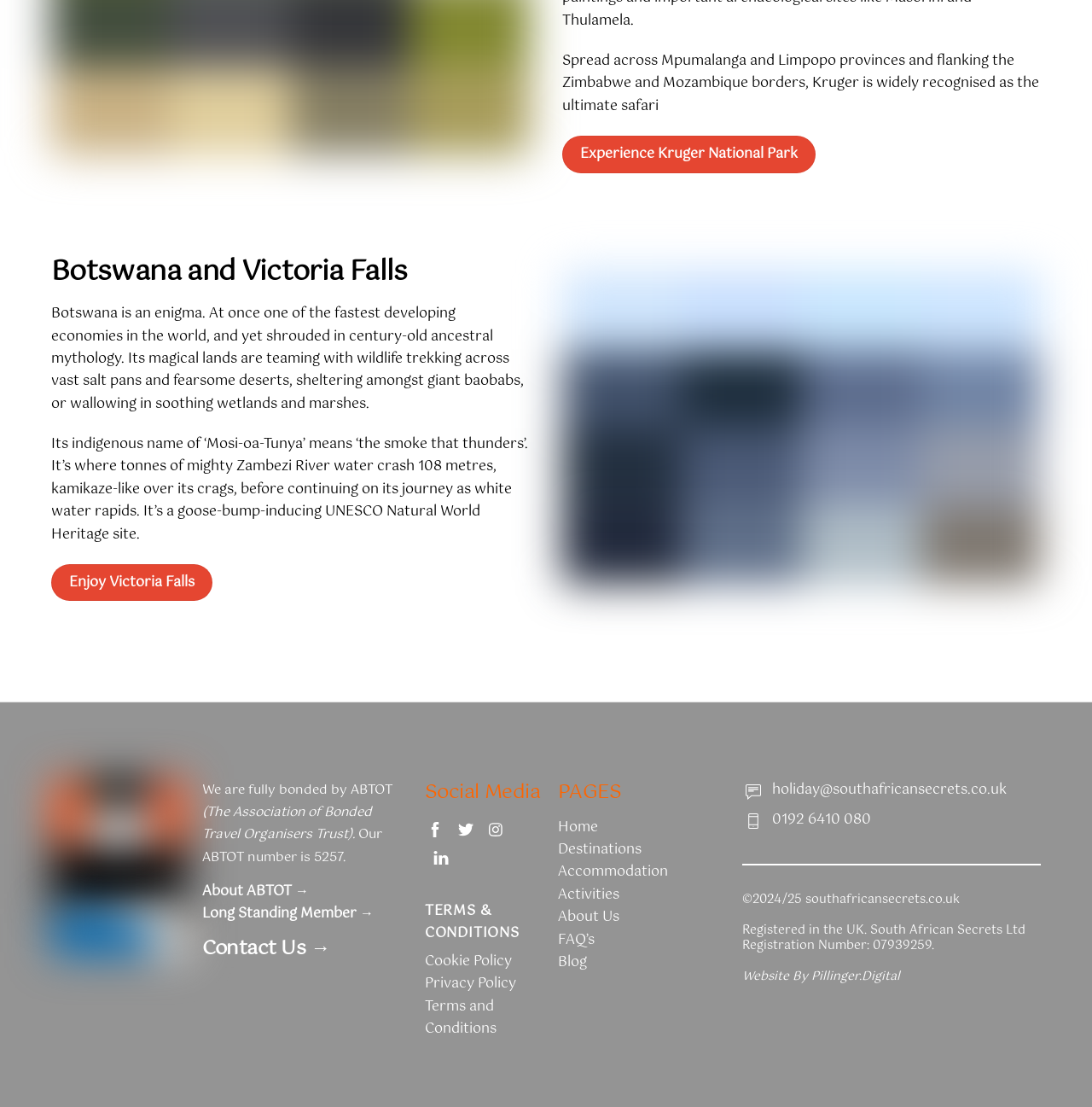Determine the bounding box coordinates of the clickable region to carry out the instruction: "Contact Us".

[0.185, 0.842, 0.302, 0.872]